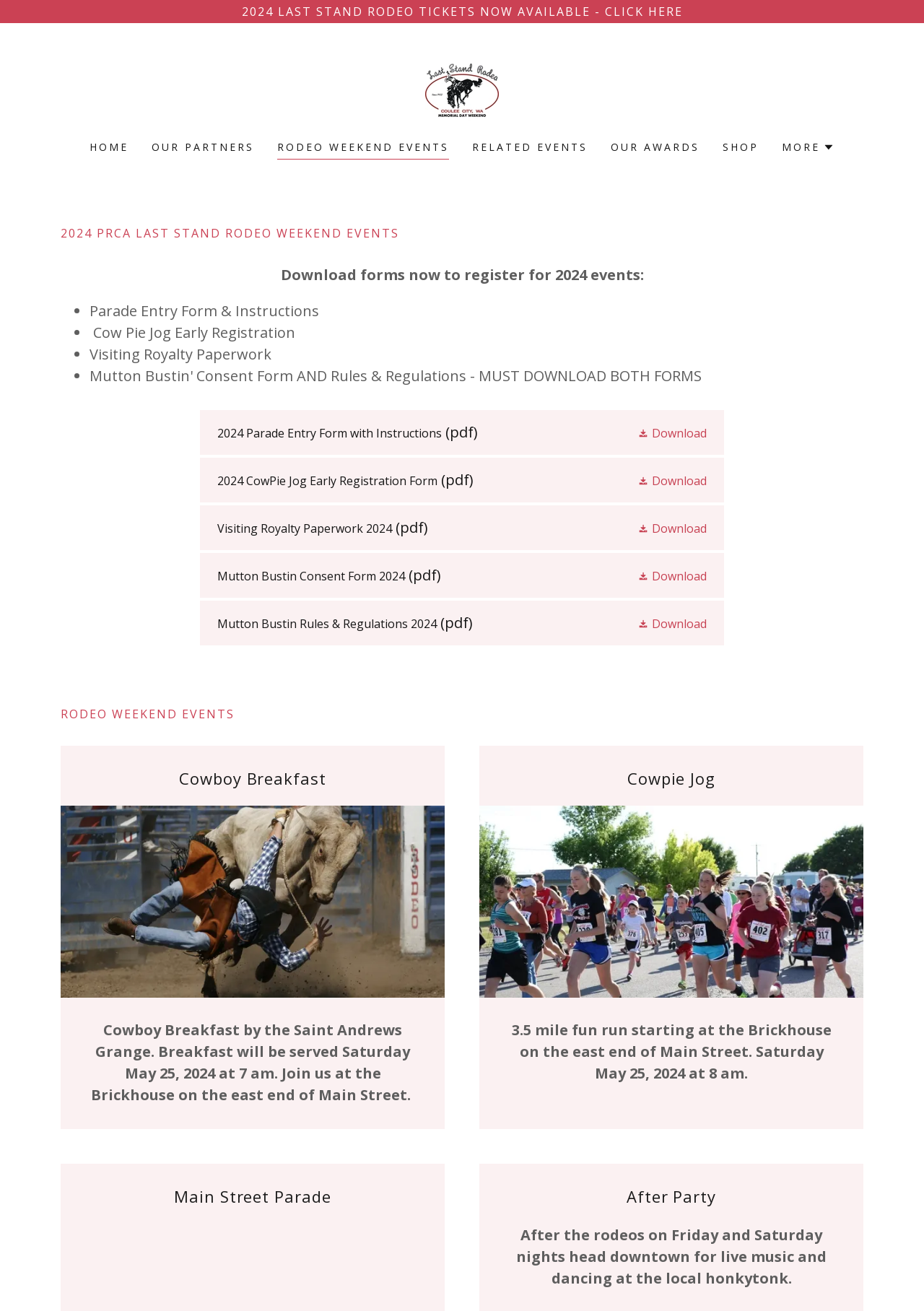Can you identify the bounding box coordinates of the clickable region needed to carry out this instruction: 'Switch to Chinese language'? The coordinates should be four float numbers within the range of 0 to 1, stated as [left, top, right, bottom].

None